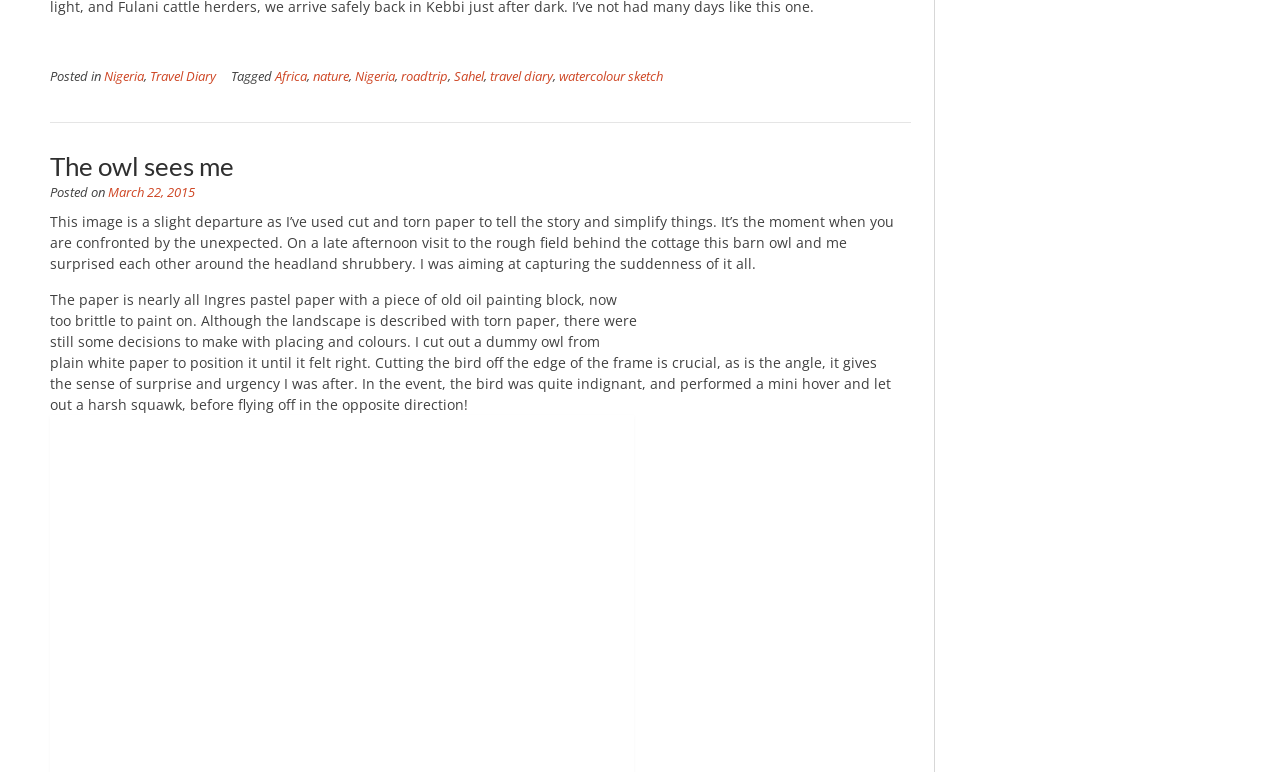Please determine the bounding box coordinates of the element to click in order to execute the following instruction: "Click on the link 'March 22, 2015'". The coordinates should be four float numbers between 0 and 1, specified as [left, top, right, bottom].

[0.084, 0.239, 0.152, 0.261]